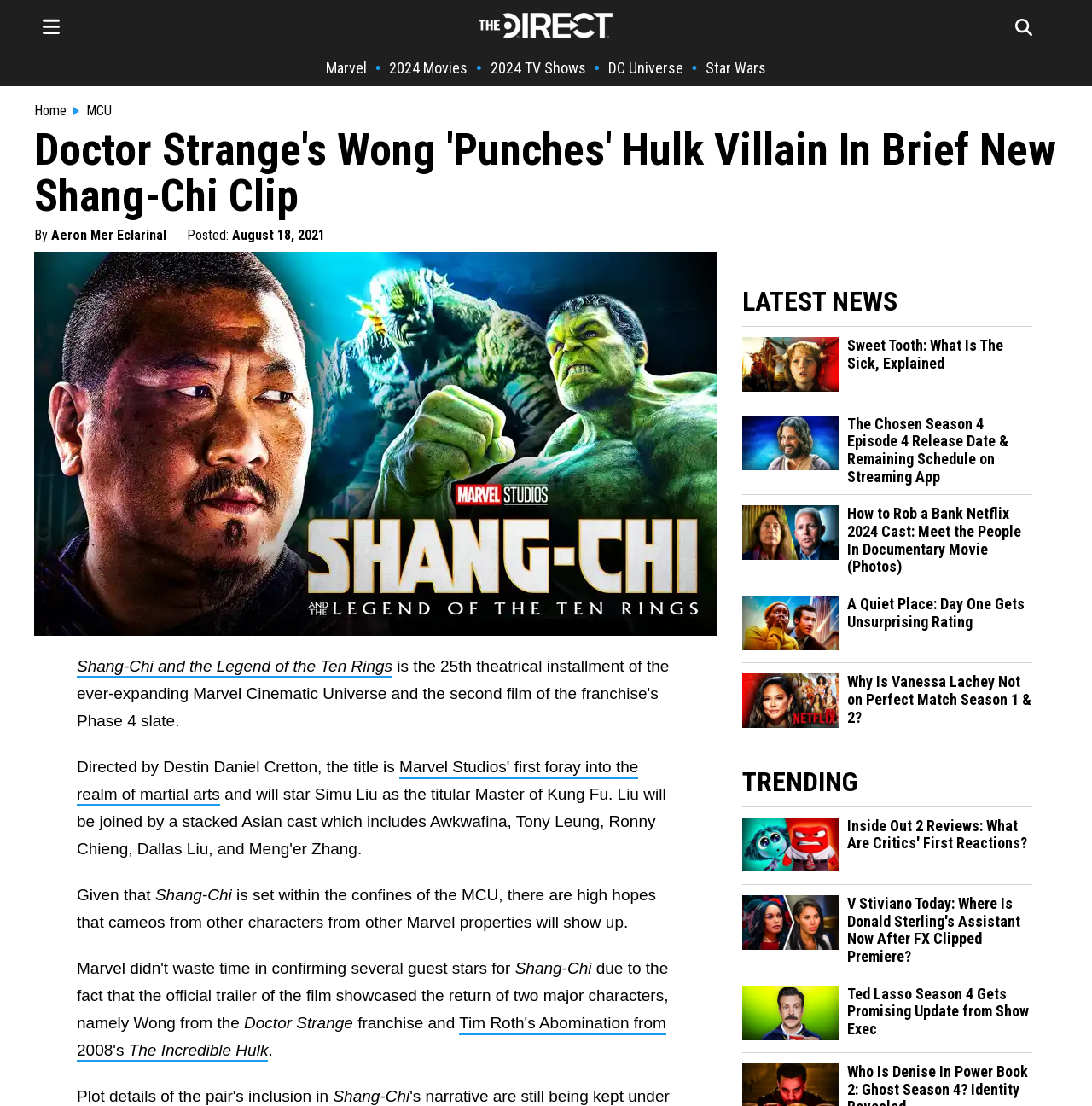Using the information shown in the image, answer the question with as much detail as possible: How many news articles are listed under 'LATEST NEWS'?

I found the number of news articles listed under 'LATEST NEWS' by counting the link elements with the text 'Sweet Tooth: What Is The Sick, Explained', 'The Chosen Season 4 Episode 4 Release Date & Remaining Schedule on Streaming App', 'How to Rob a Bank Netflix 2024 Cast: Meet the People In Documentary Movie (Photos)', 'A Quiet Place: Day One Gets Unsurprising Rating', and 'Why Is Vanessa Lachey Not on Perfect Match Season 1 & 2?' which are located below the heading element with the text 'LATEST NEWS'.